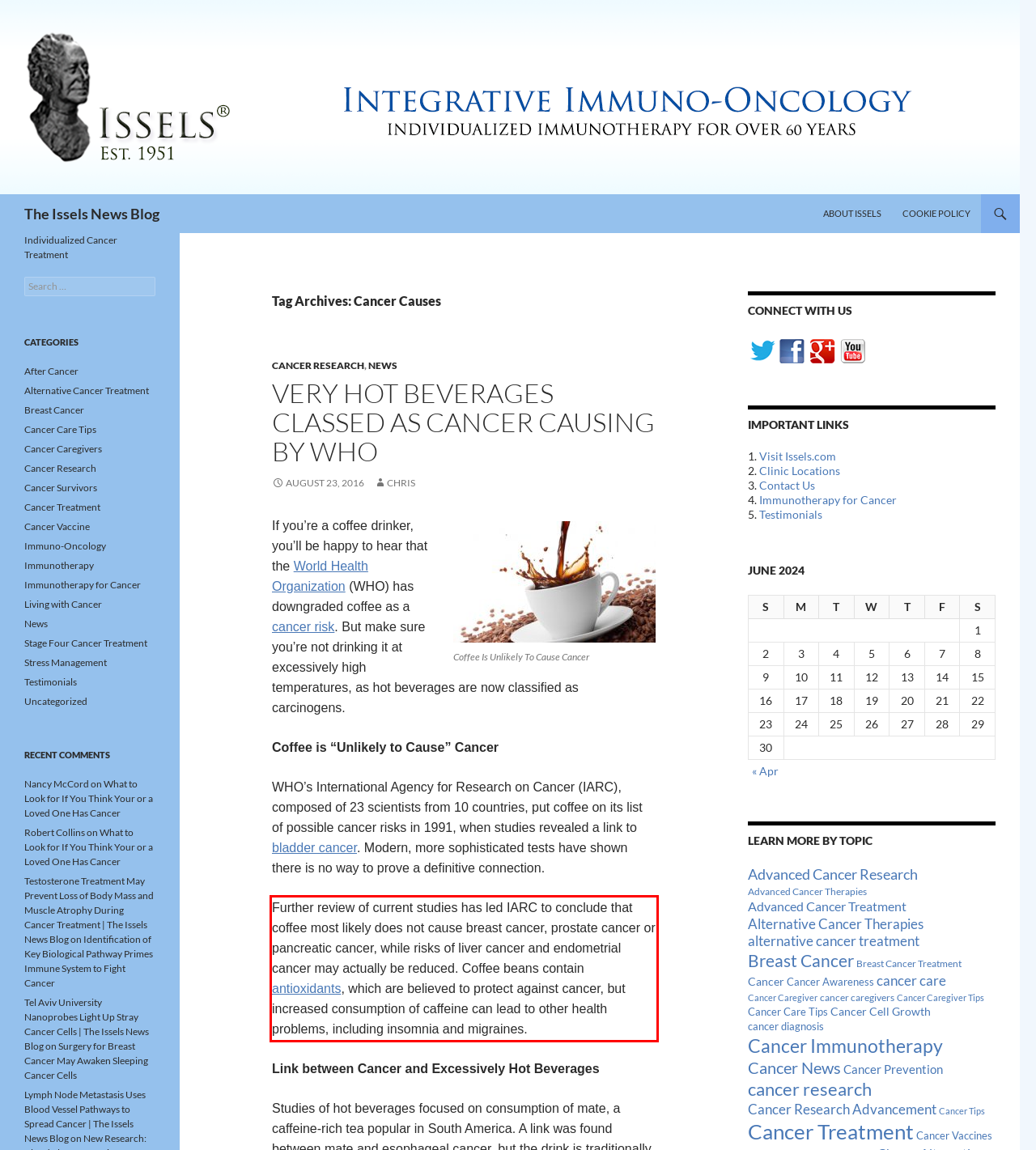Given the screenshot of the webpage, identify the red bounding box, and recognize the text content inside that red bounding box.

Further review of current studies has led IARC to conclude that coffee most likely does not cause breast cancer, prostate cancer or pancreatic cancer, while risks of liver cancer and endometrial cancer may actually be reduced. Coffee beans contain antioxidants, which are believed to protect against cancer, but increased consumption of caffeine can lead to other health problems, including insomnia and migraines.